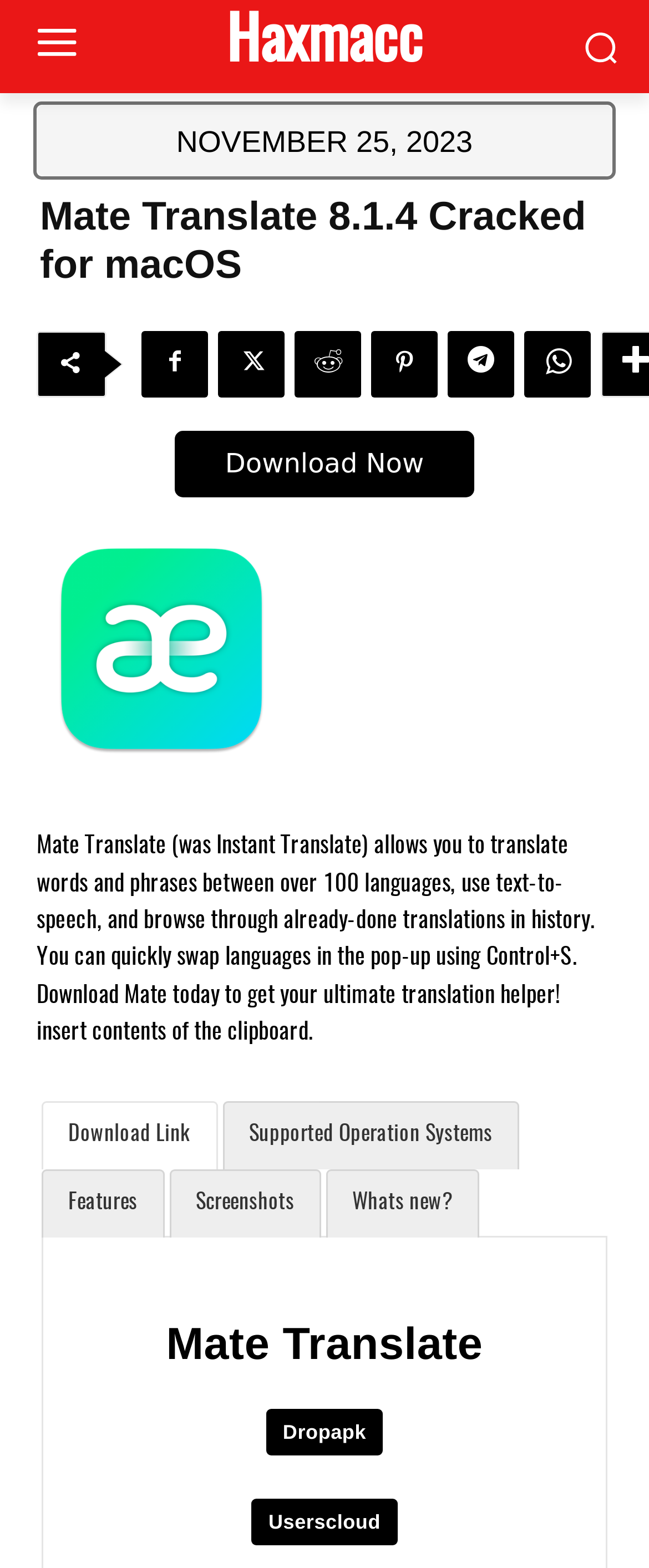What is the name of the translation software?
Please provide a single word or phrase as the answer based on the screenshot.

Mate Translate